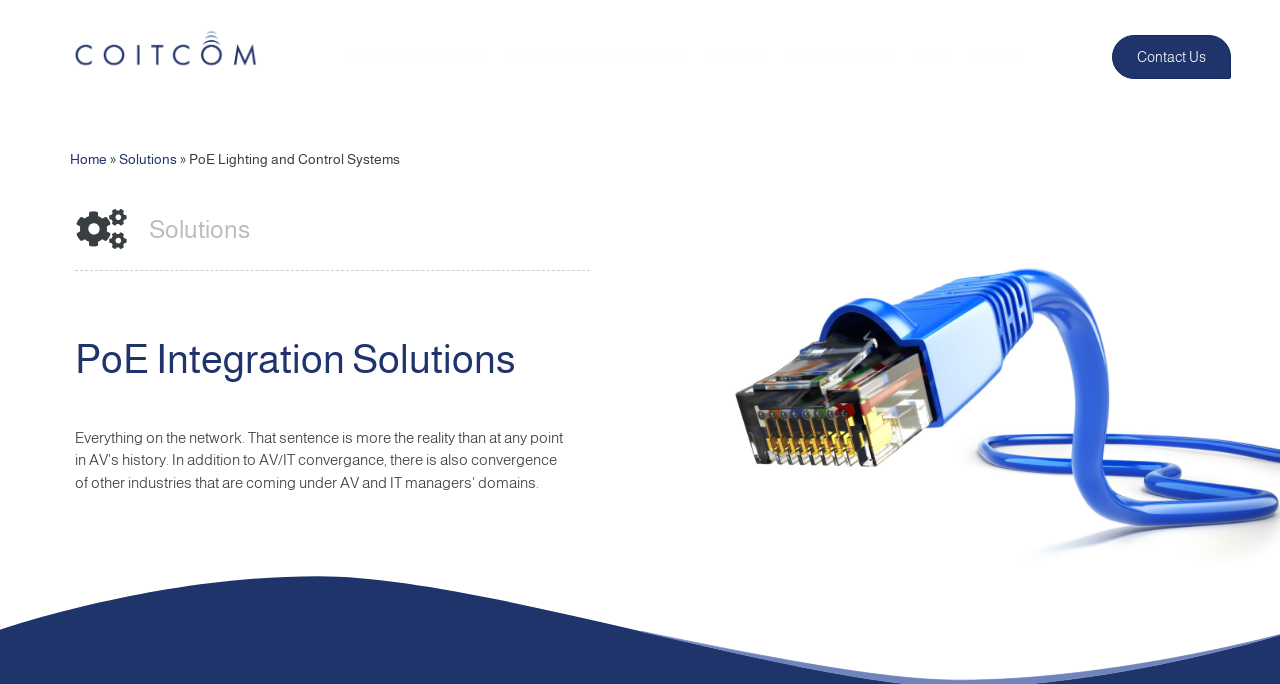Please give a concise answer to this question using a single word or phrase: 
How many navigation links are there?

7